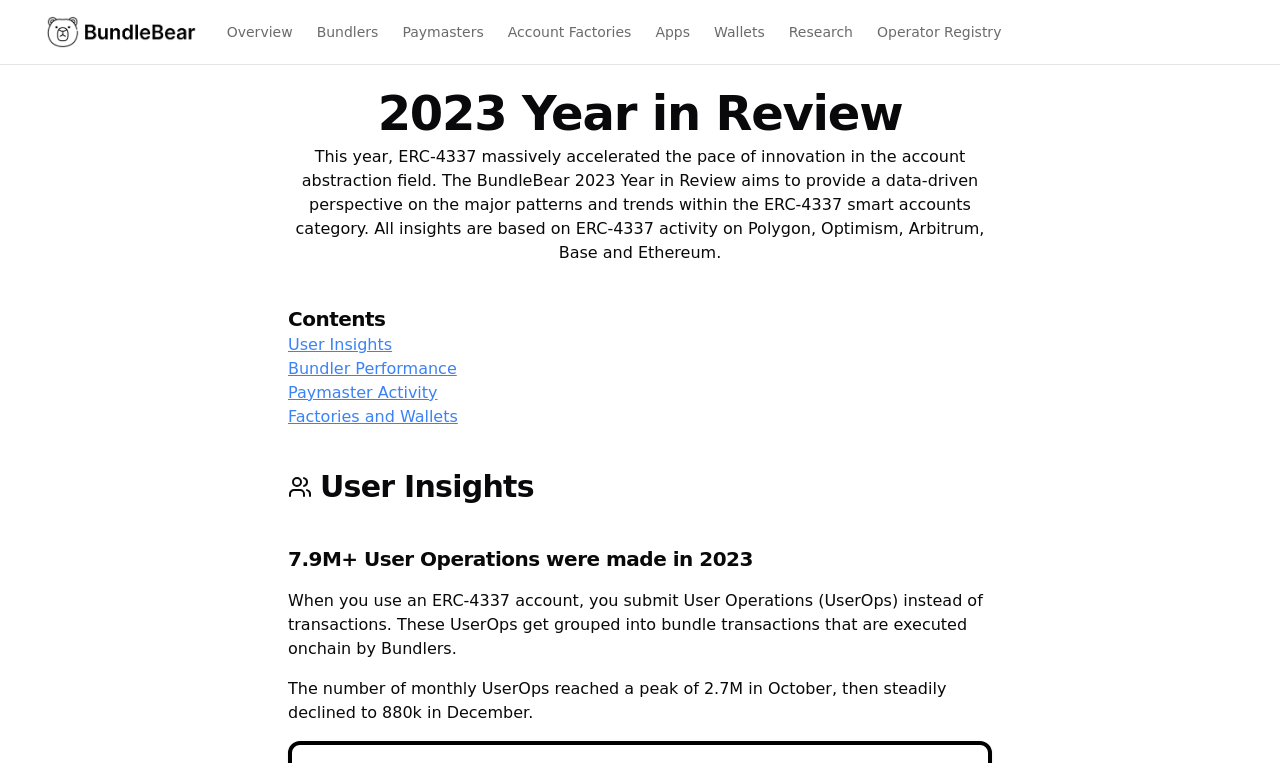Identify the bounding box coordinates for the UI element described by the following text: "Apps". Provide the coordinates as four float numbers between 0 and 1, in the format [left, top, right, bottom].

[0.512, 0.029, 0.539, 0.055]